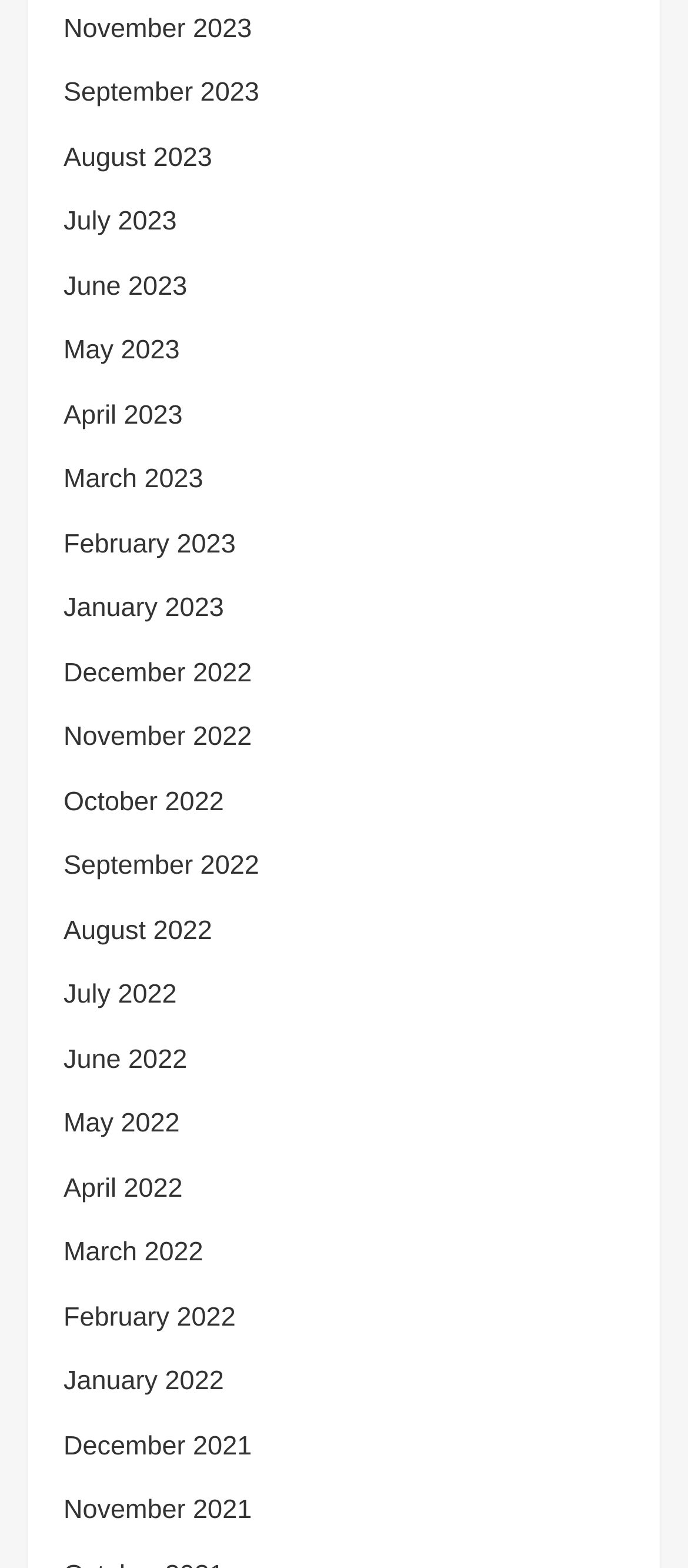Please specify the bounding box coordinates of the area that should be clicked to accomplish the following instruction: "View January 2022". The coordinates should consist of four float numbers between 0 and 1, i.e., [left, top, right, bottom].

[0.092, 0.871, 0.325, 0.891]